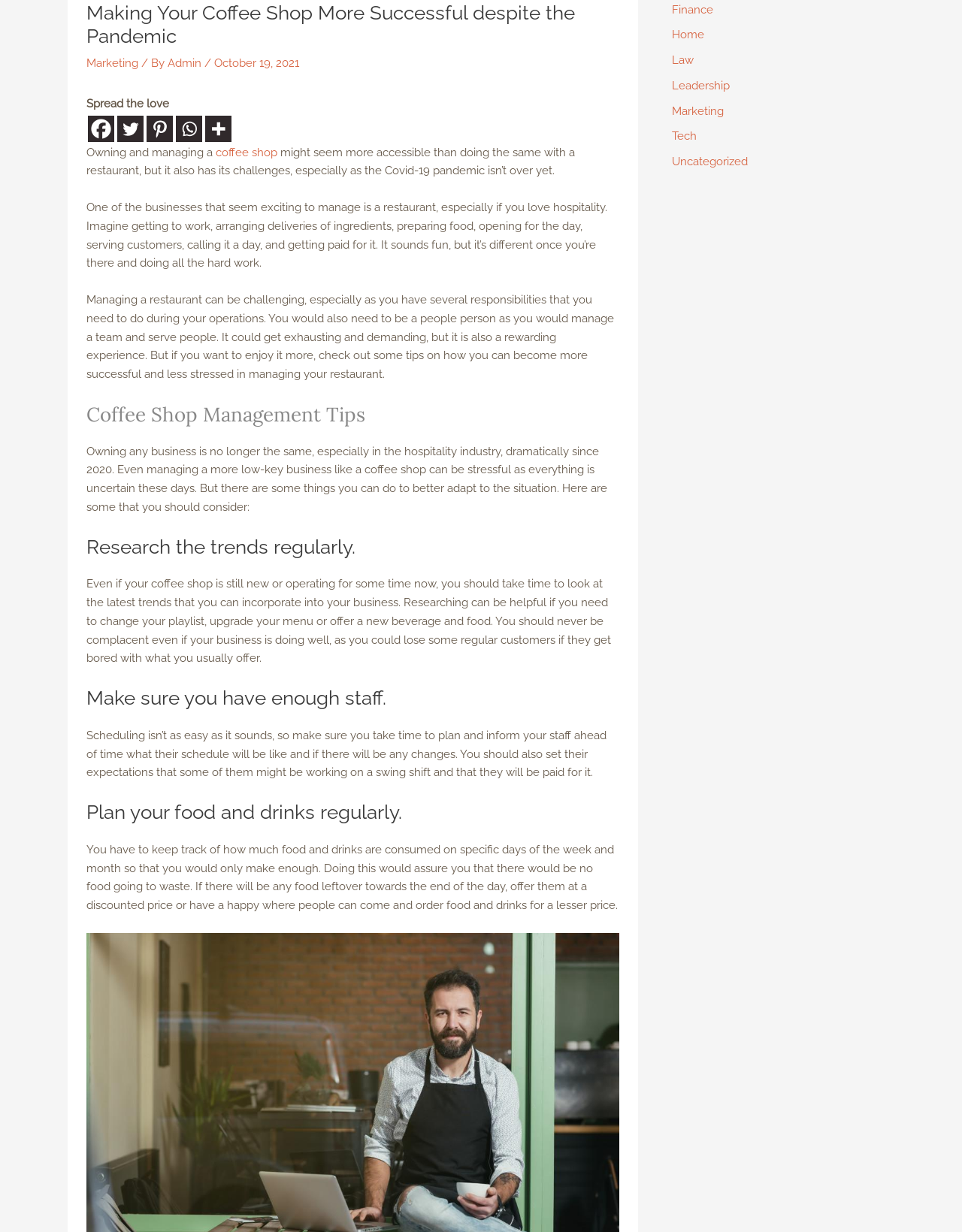Given the following UI element description: "coffee shop", find the bounding box coordinates in the webpage screenshot.

[0.224, 0.118, 0.288, 0.129]